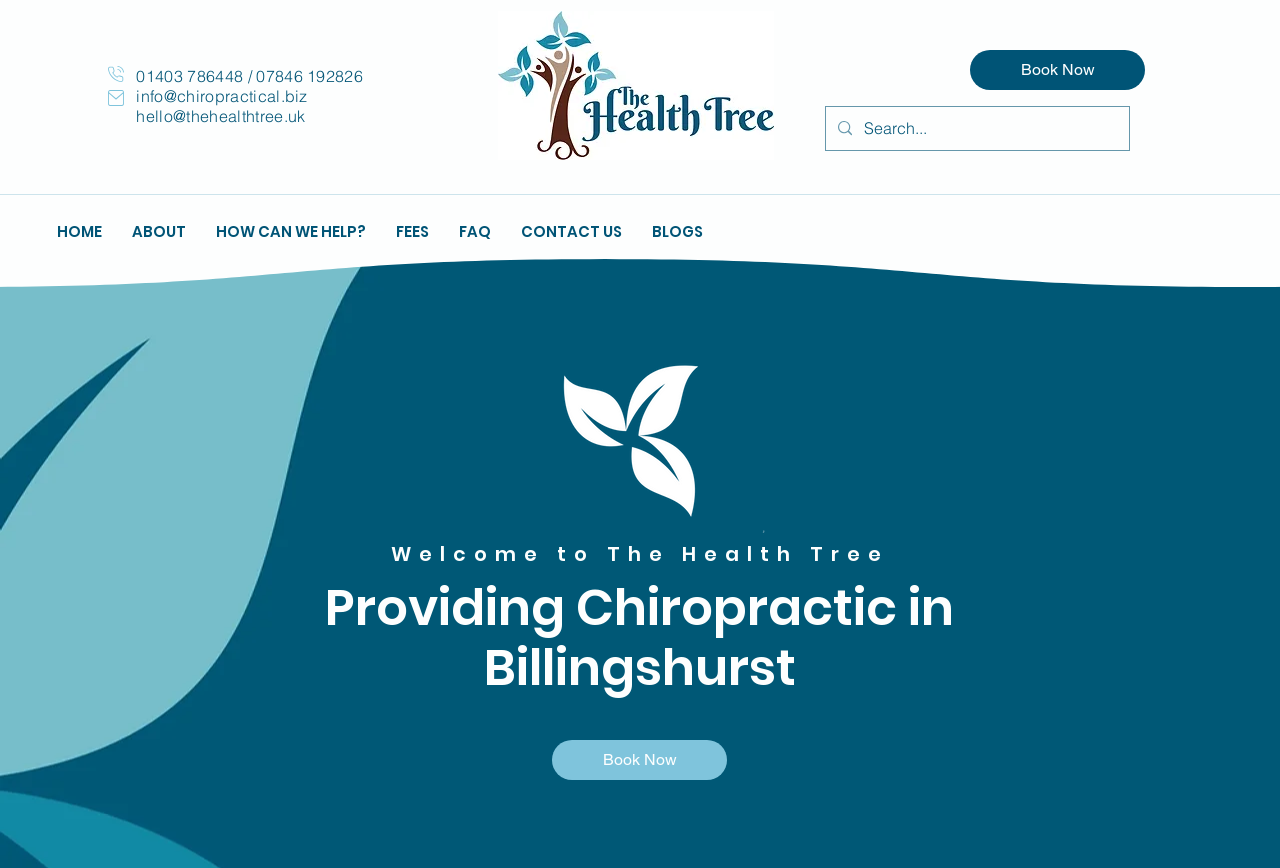Bounding box coordinates are specified in the format (top-left x, top-left y, bottom-right x, bottom-right y). All values are floating point numbers bounded between 0 and 1. Please provide the bounding box coordinate of the region this sentence describes: info@chiropractical.biz

[0.107, 0.099, 0.24, 0.122]